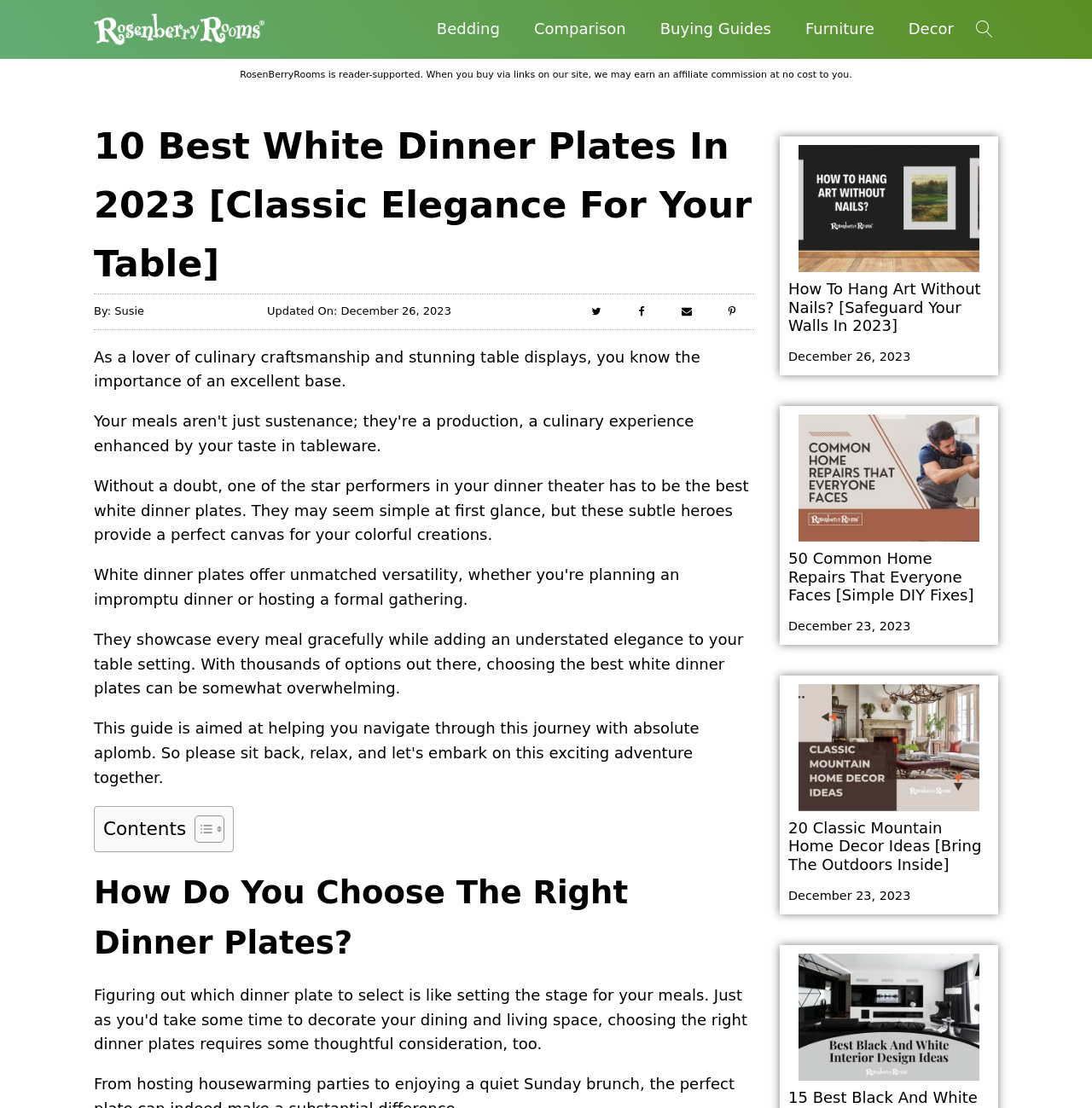Review the image closely and give a comprehensive answer to the question: How many related articles are shown at the bottom?

I looked at the bottom of the webpage and found that there are 3 related articles shown, which are 'How To Hang Art Without Nails?', '50 Common Home Repairs That Everyone Faces', and '20 Classic Mountain Home Decor Ideas'.